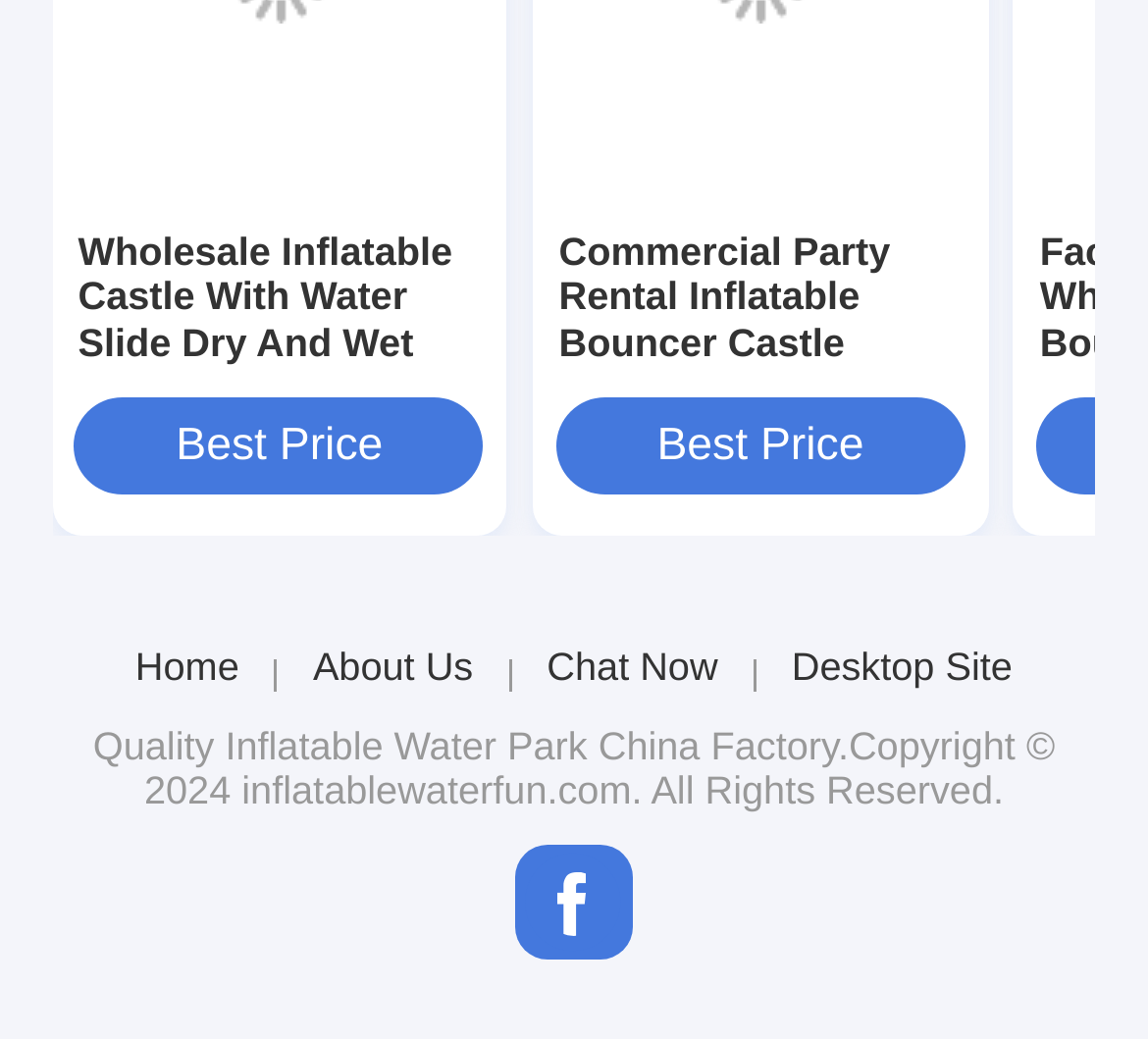What is the company's copyright information? Using the information from the screenshot, answer with a single word or phrase.

2024 inflatablewaterfun.com